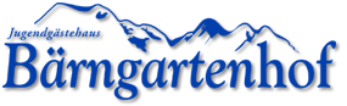Respond with a single word or phrase:
What is above the name in the logo?

Stylized mountains